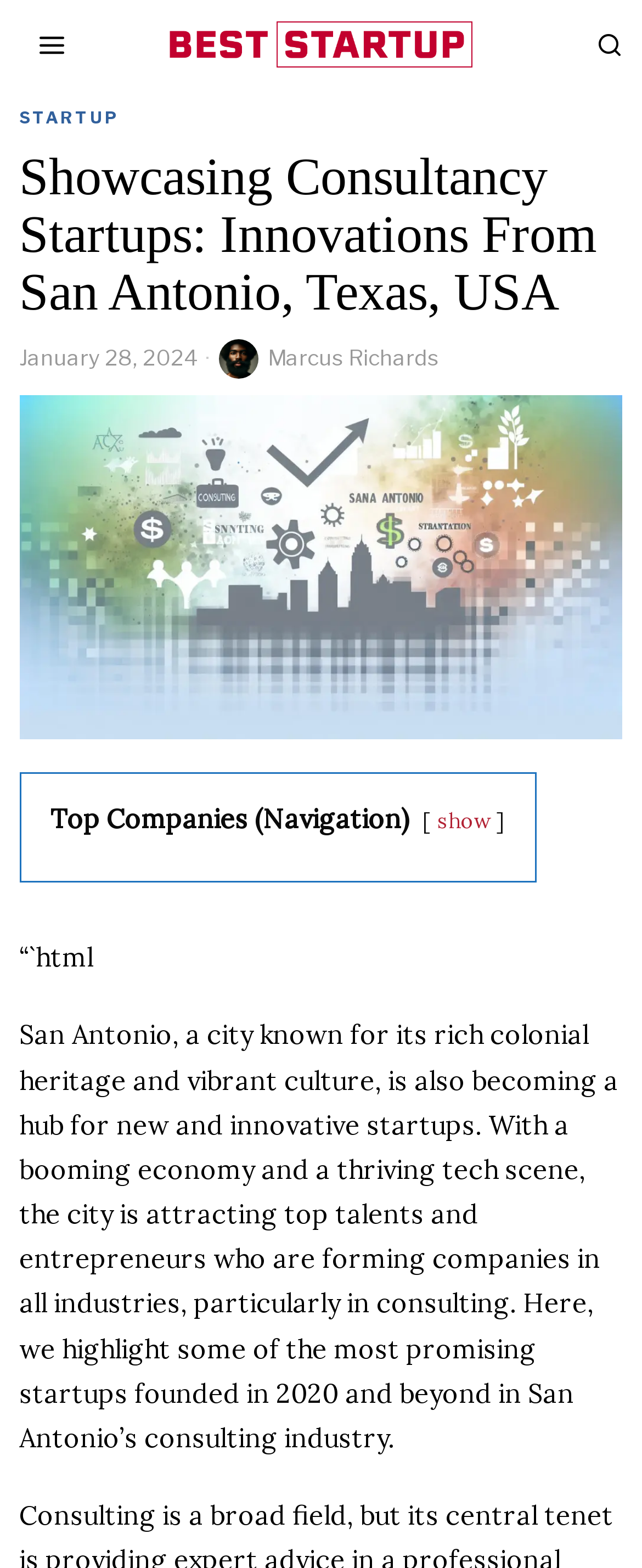Respond to the question below with a concise word or phrase:
What is the purpose of the webpage?

Showcasing consultancy startups